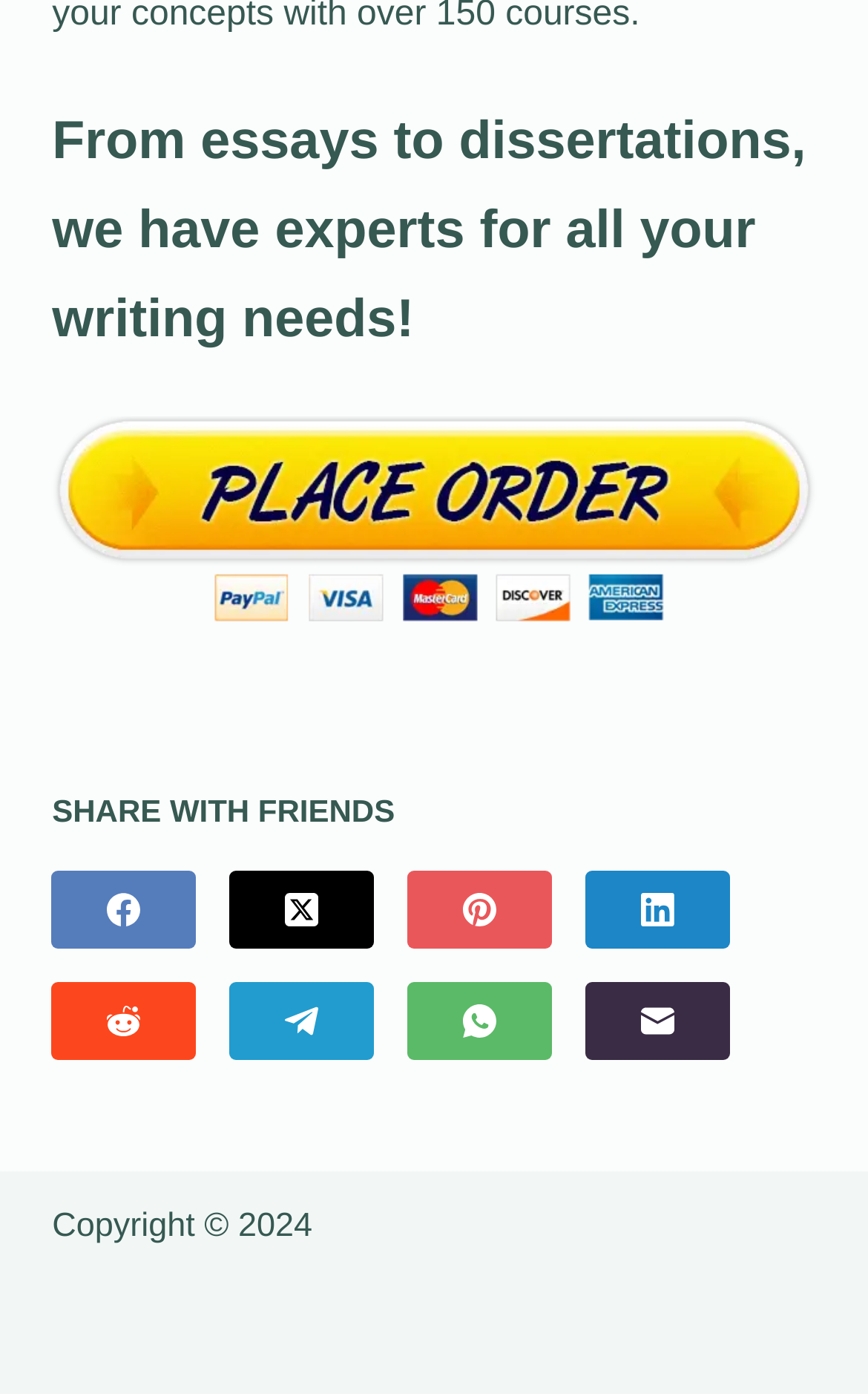Given the element description aria-label="Facebook", specify the bounding box coordinates of the corresponding UI element in the format (top-left x, top-left y, bottom-right x, bottom-right y). All values must be between 0 and 1.

[0.06, 0.625, 0.227, 0.681]